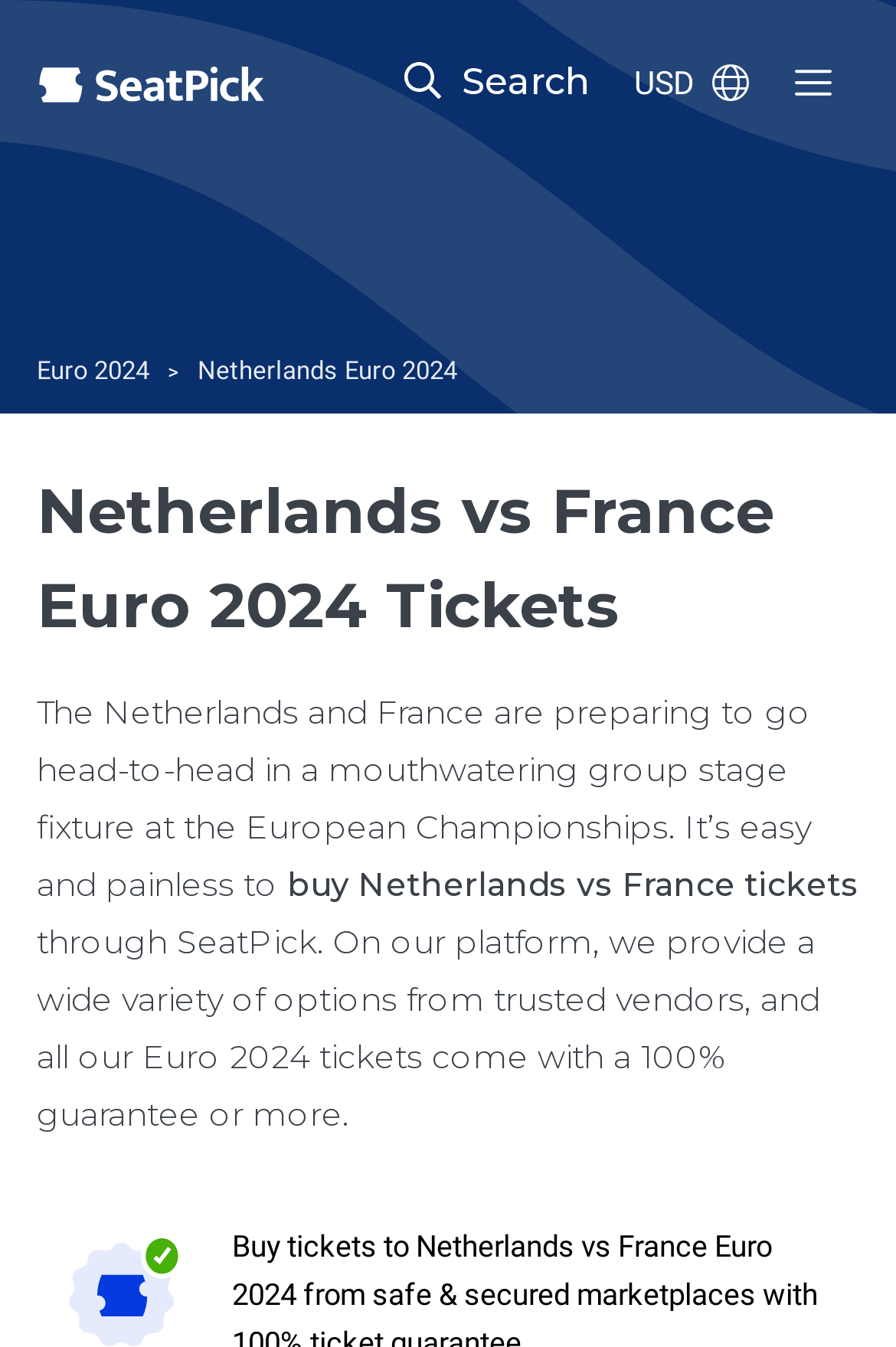Kindly determine the bounding box coordinates of the area that needs to be clicked to fulfill this instruction: "Go to Euro 2024 page".

[0.041, 0.264, 0.167, 0.287]